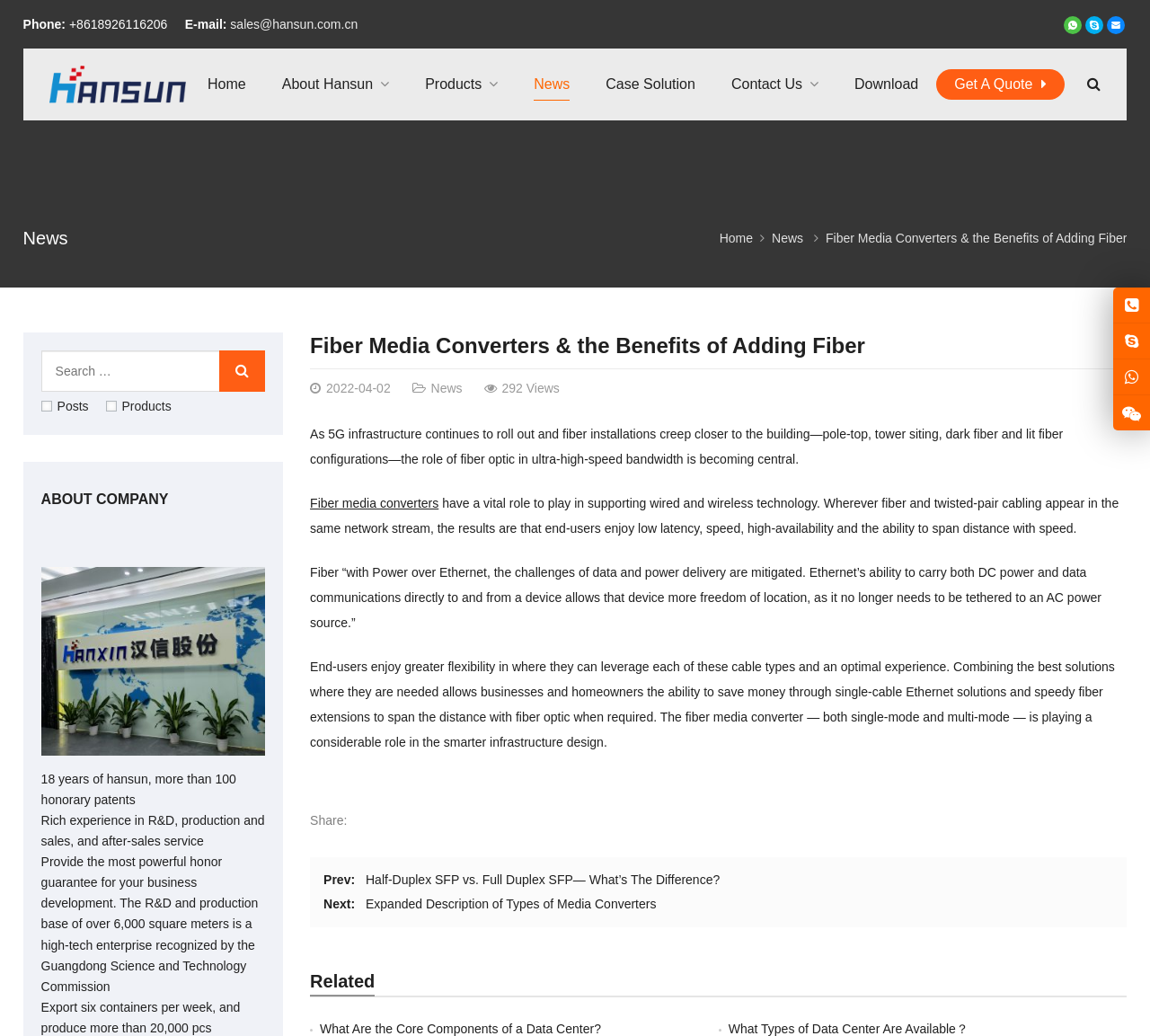Determine the bounding box coordinates for the area you should click to complete the following instruction: "Explore 'Digital Marketing'".

None